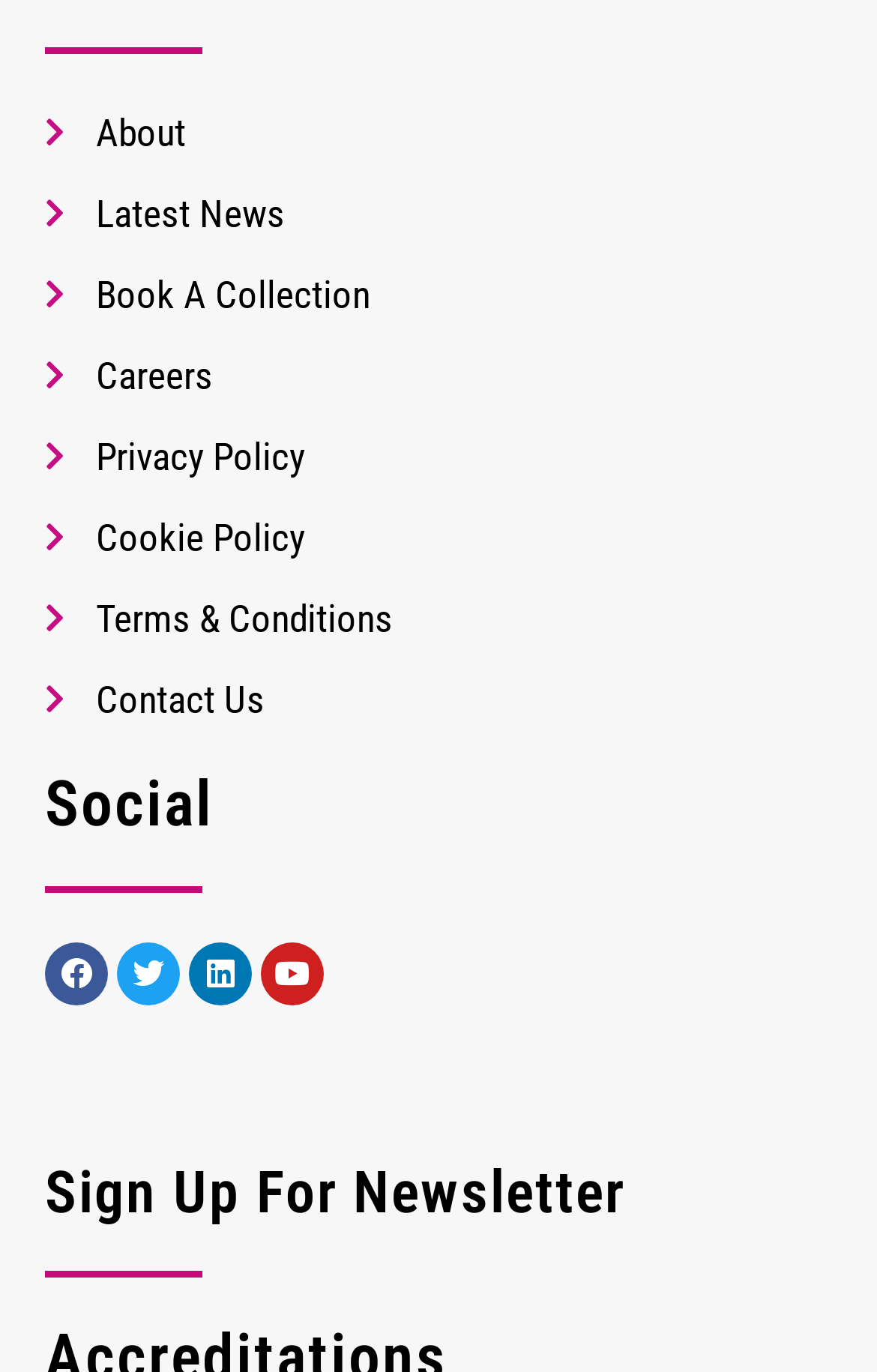Answer the following query concisely with a single word or phrase:
How many social media links are present?

One